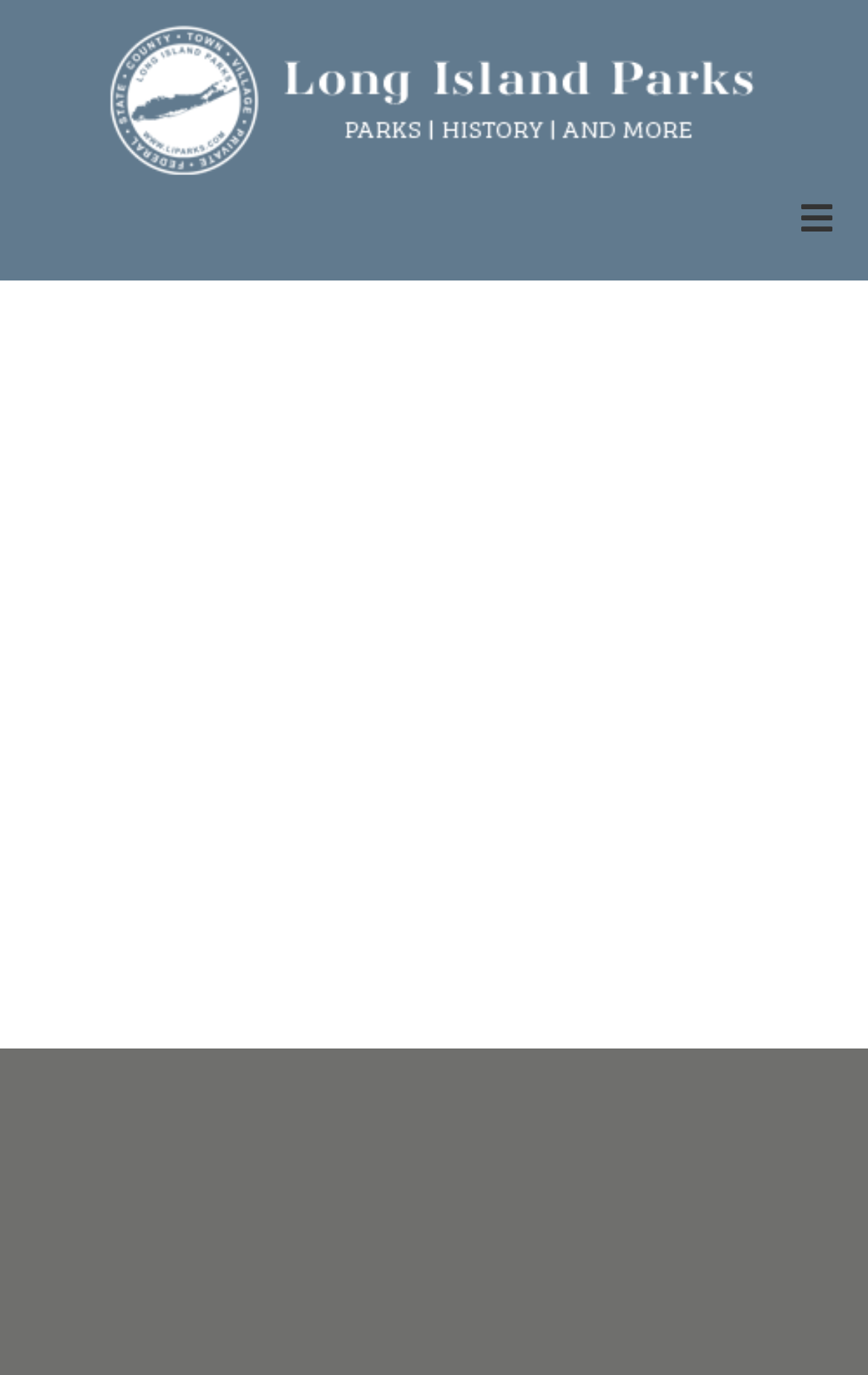Construct a thorough caption encompassing all aspects of the webpage.

The webpage appears to be about Long Island Parks, specifically focusing on the Robert Moses Parkway and the last service station in Suffolk. 

At the top right corner, there is a button to open or close the menu. Below it, there is a horizontal menu bar with four options: Home, Etsy, Resources, and Contact. Each option is a link, and they are evenly spaced from left to right.

Below the menu bar, there is a large advertisement that takes up most of the page, spanning from the left edge to the right edge and covering about half of the page's height.